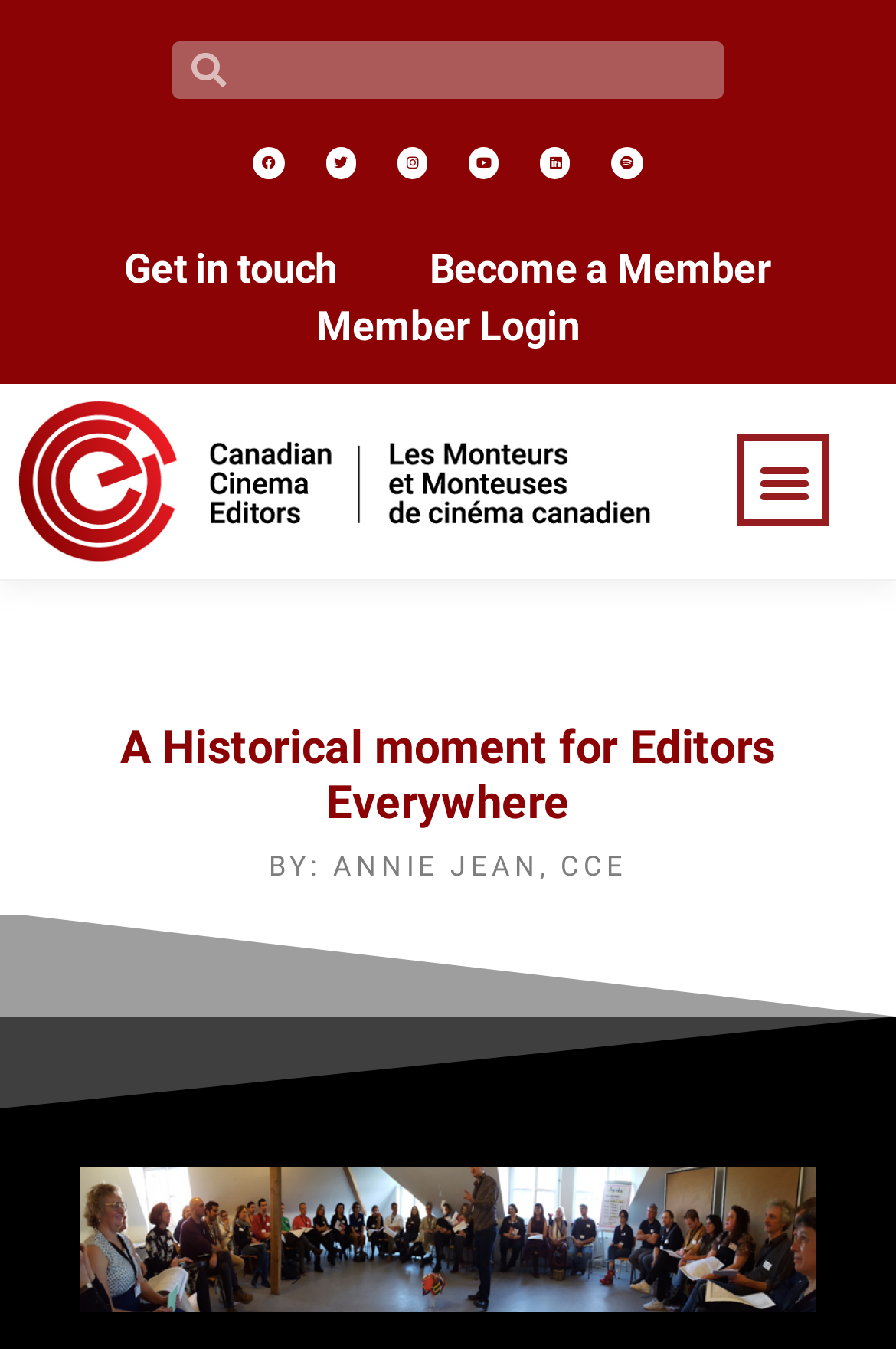Identify the bounding box coordinates of the HTML element based on this description: "Spotify".

[0.683, 0.11, 0.717, 0.132]